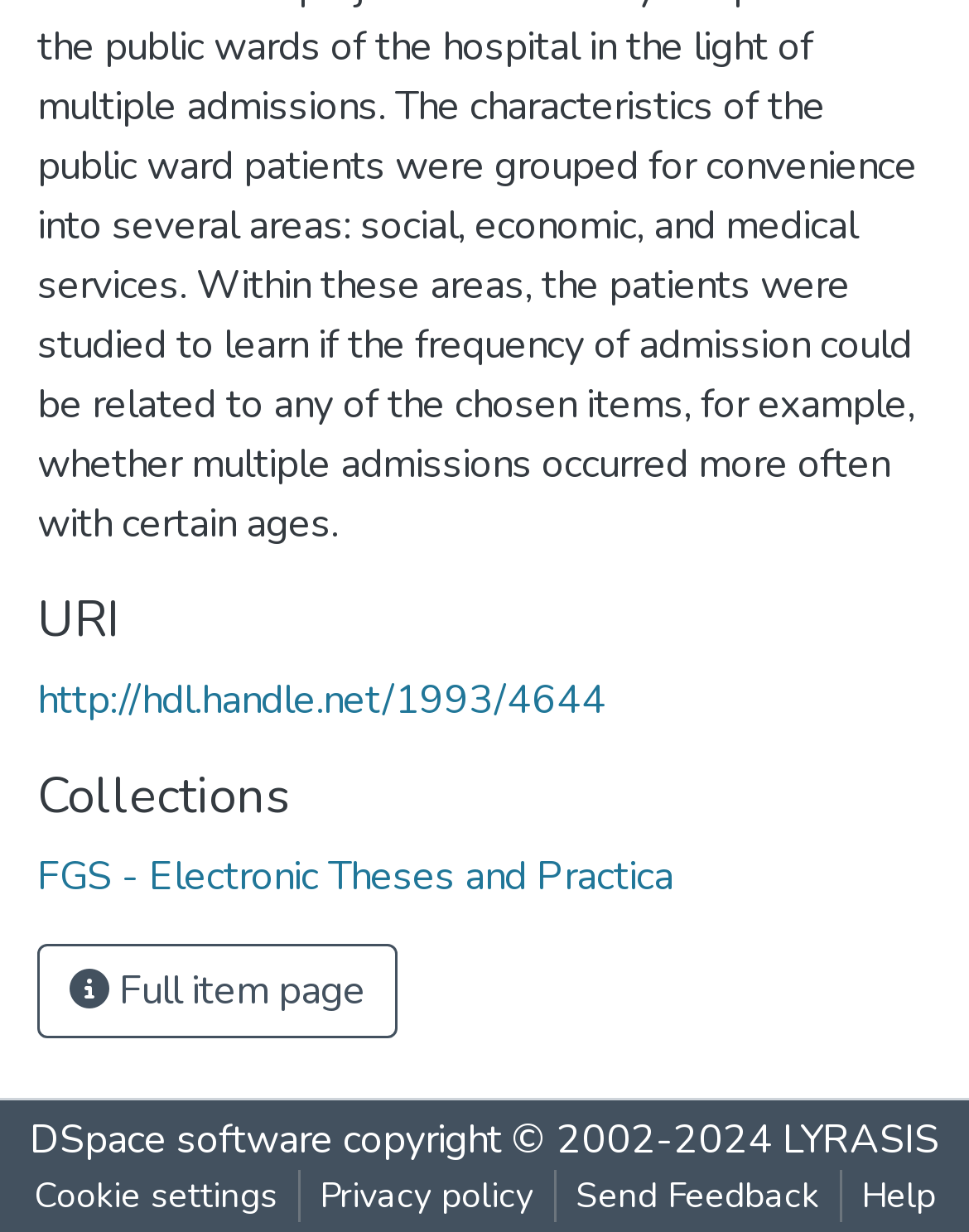Locate the bounding box coordinates of the area that needs to be clicked to fulfill the following instruction: "Access FGS - Electronic Theses and Practica". The coordinates should be in the format of four float numbers between 0 and 1, namely [left, top, right, bottom].

[0.038, 0.69, 0.695, 0.735]